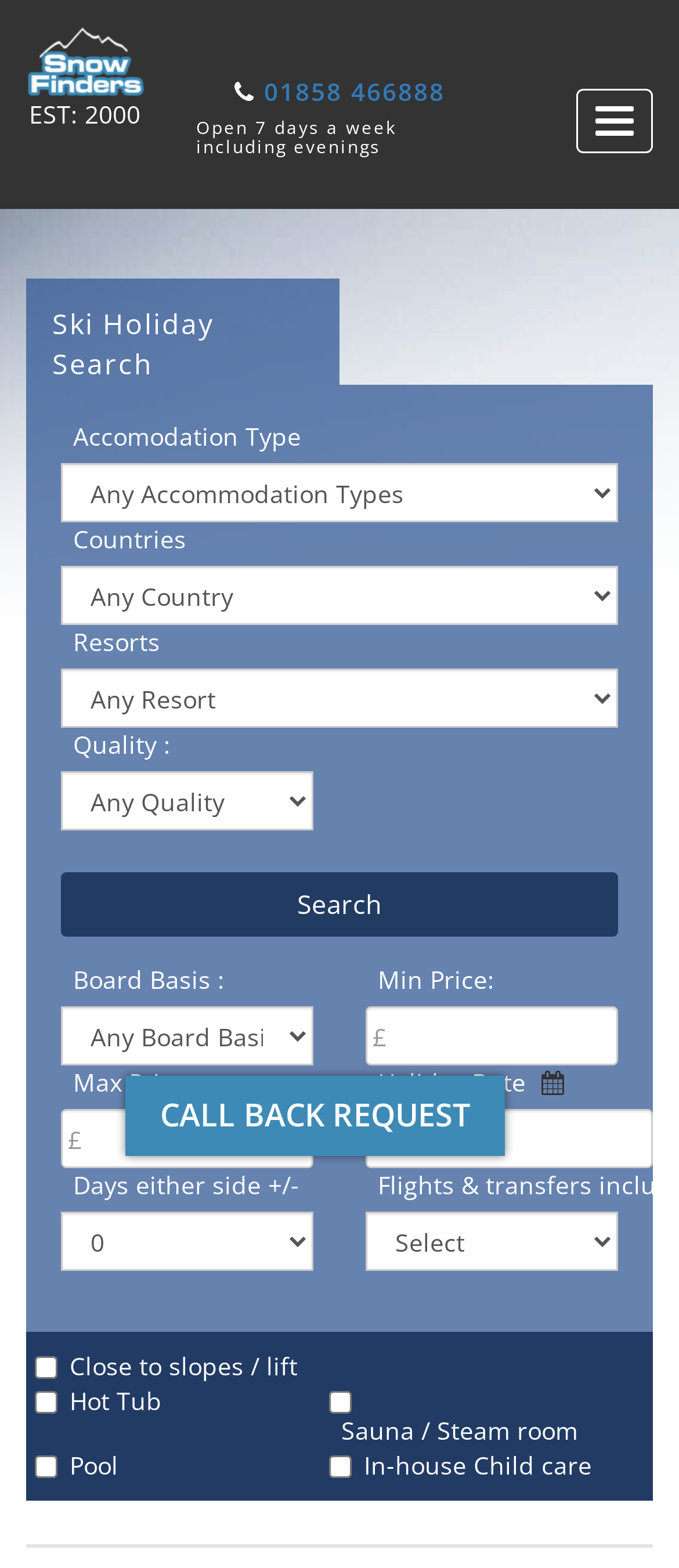What is the phone number to call for assistance?
Give a thorough and detailed response to the question.

I found the phone number by looking at the link element with the text '01858 466888' which is located at the top of the webpage, indicating it's a contact number.